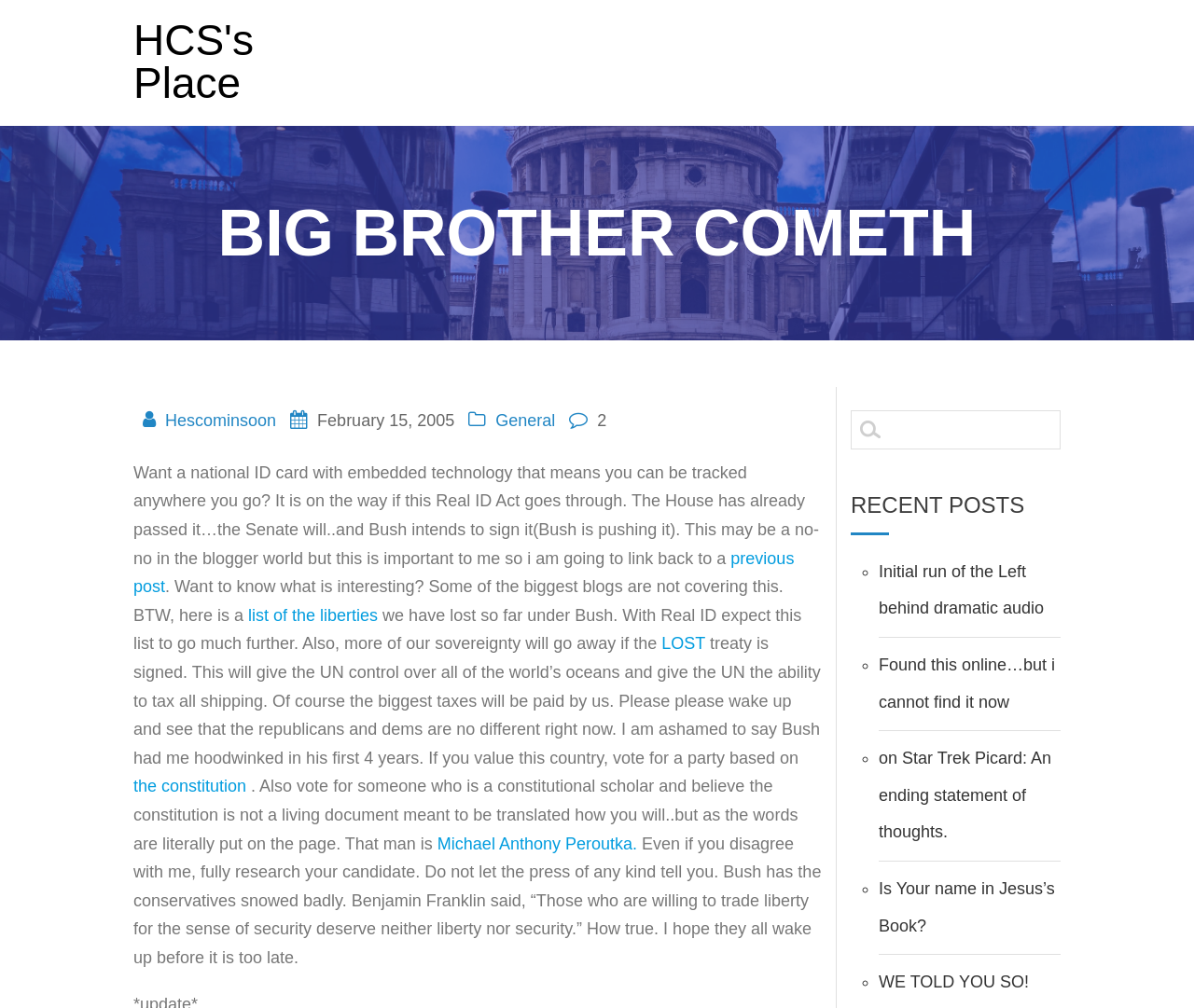Identify the bounding box coordinates for the UI element described by the following text: "General". Provide the coordinates as four float numbers between 0 and 1, in the format [left, top, right, bottom].

[0.415, 0.408, 0.465, 0.426]